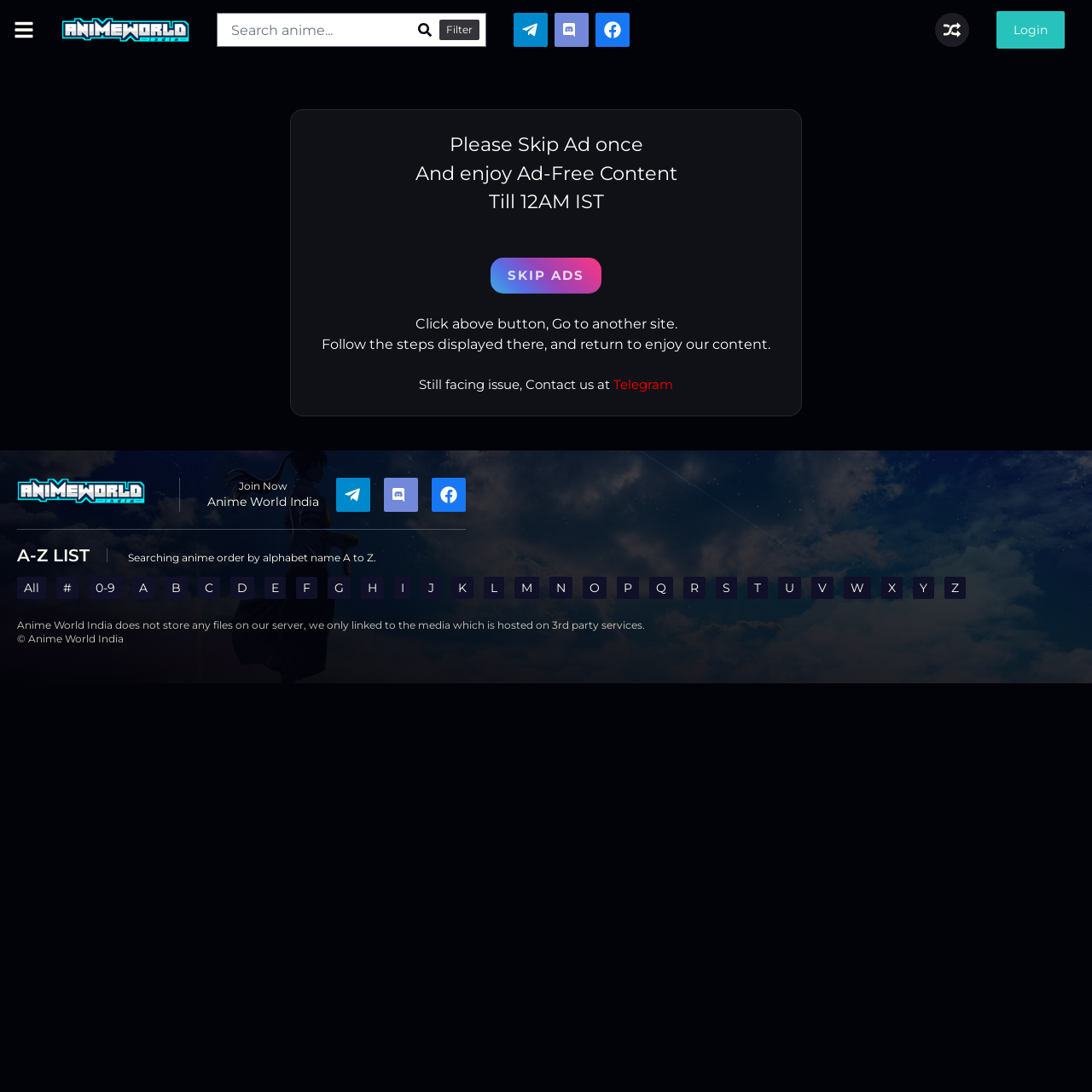Pinpoint the bounding box coordinates of the area that must be clicked to complete this instruction: "Click on Filter".

[0.402, 0.018, 0.439, 0.037]